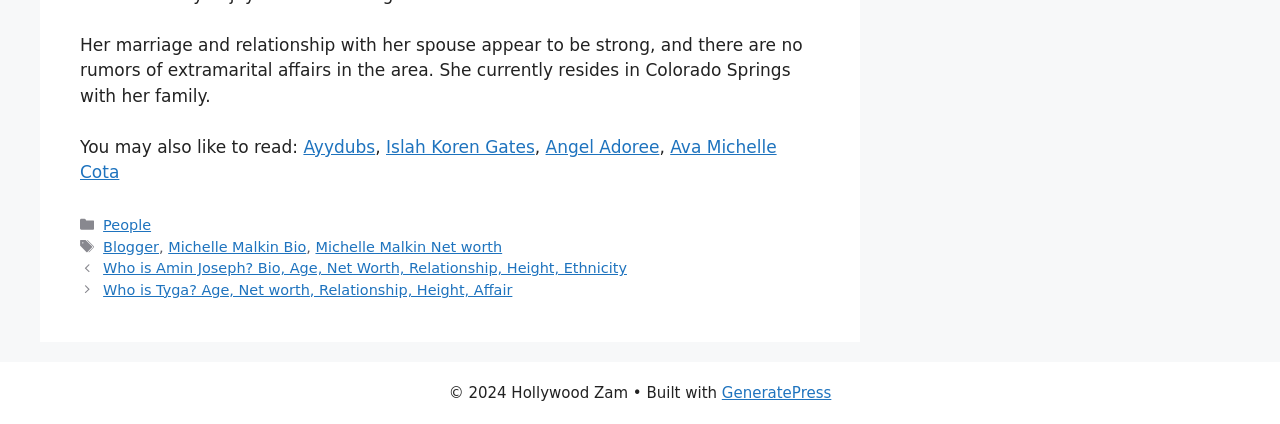Given the description: "All Wines", determine the bounding box coordinates of the UI element. The coordinates should be formatted as four float numbers between 0 and 1, [left, top, right, bottom].

None